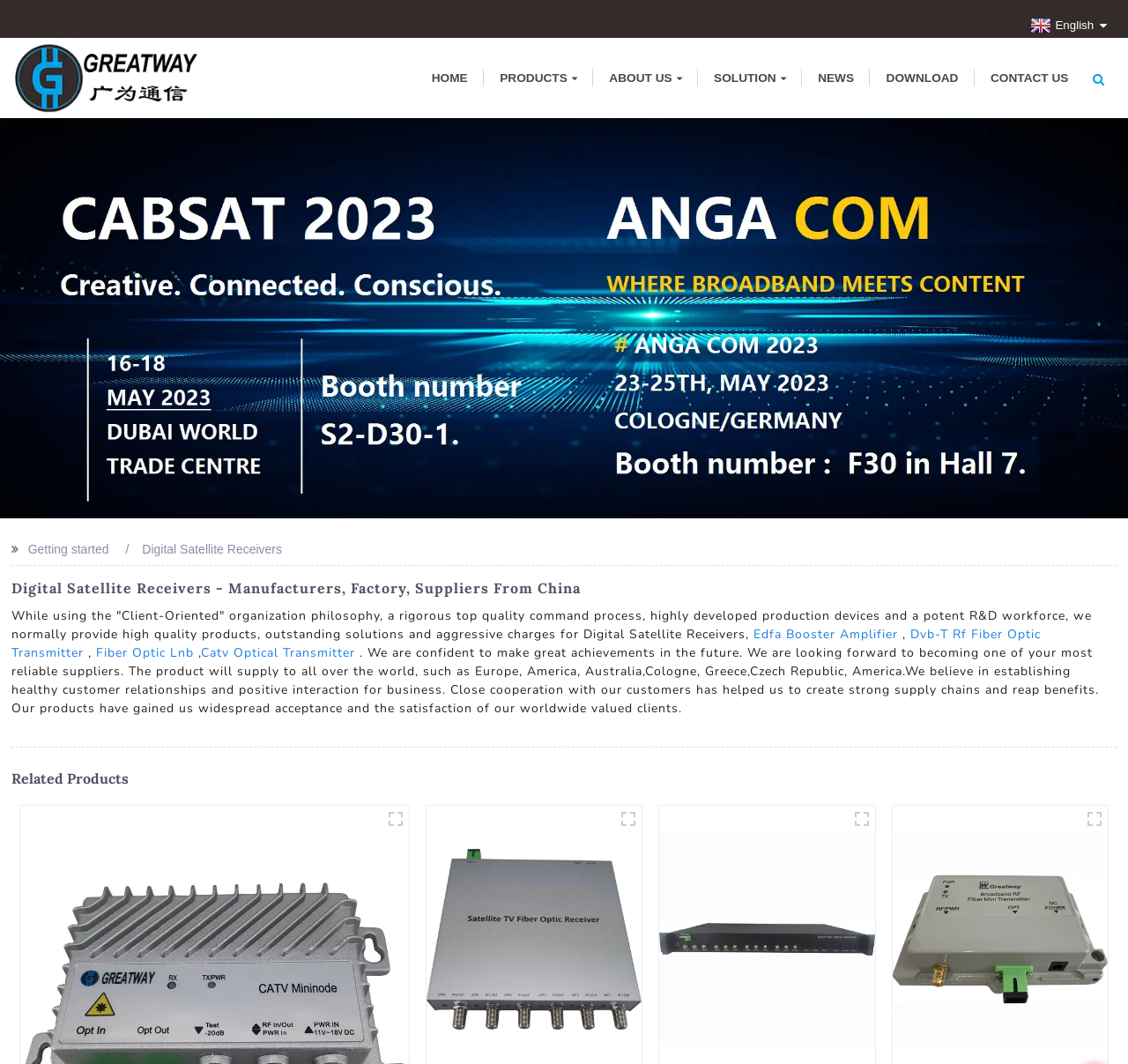Determine the bounding box coordinates of the section I need to click to execute the following instruction: "Click the CONTACT US link". Provide the coordinates as four float numbers between 0 and 1, i.e., [left, top, right, bottom].

[0.864, 0.035, 0.961, 0.111]